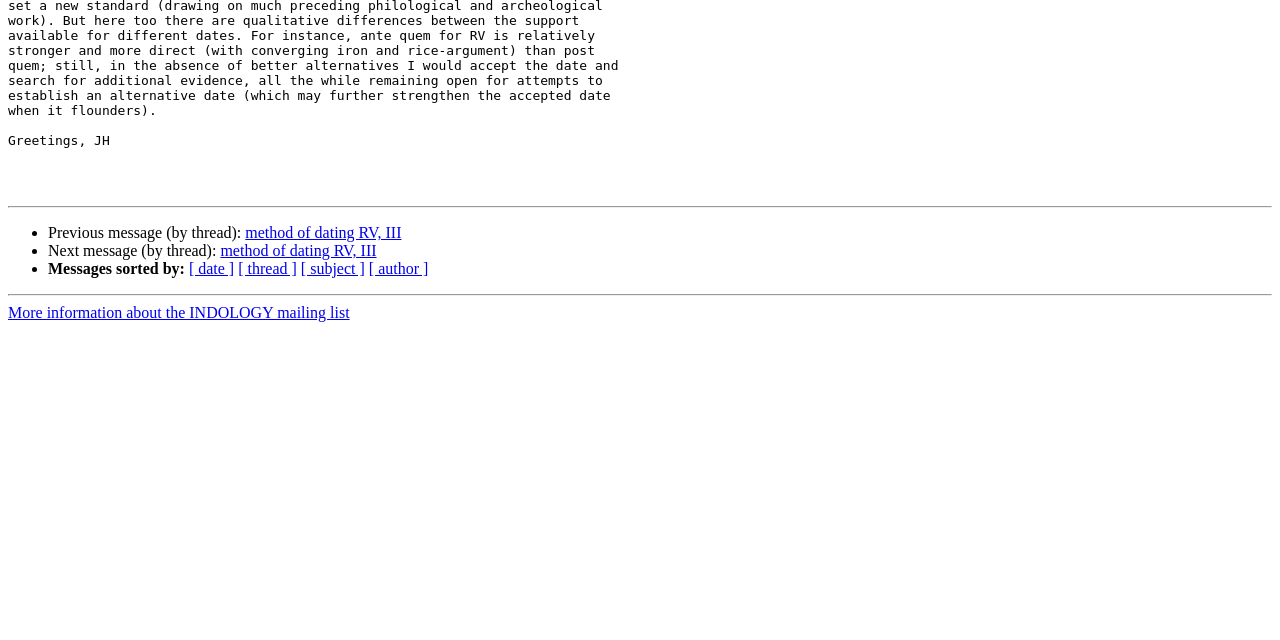Extract the bounding box coordinates of the UI element described by: "method of dating RV, III". The coordinates should include four float numbers ranging from 0 to 1, e.g., [left, top, right, bottom].

[0.192, 0.351, 0.314, 0.377]